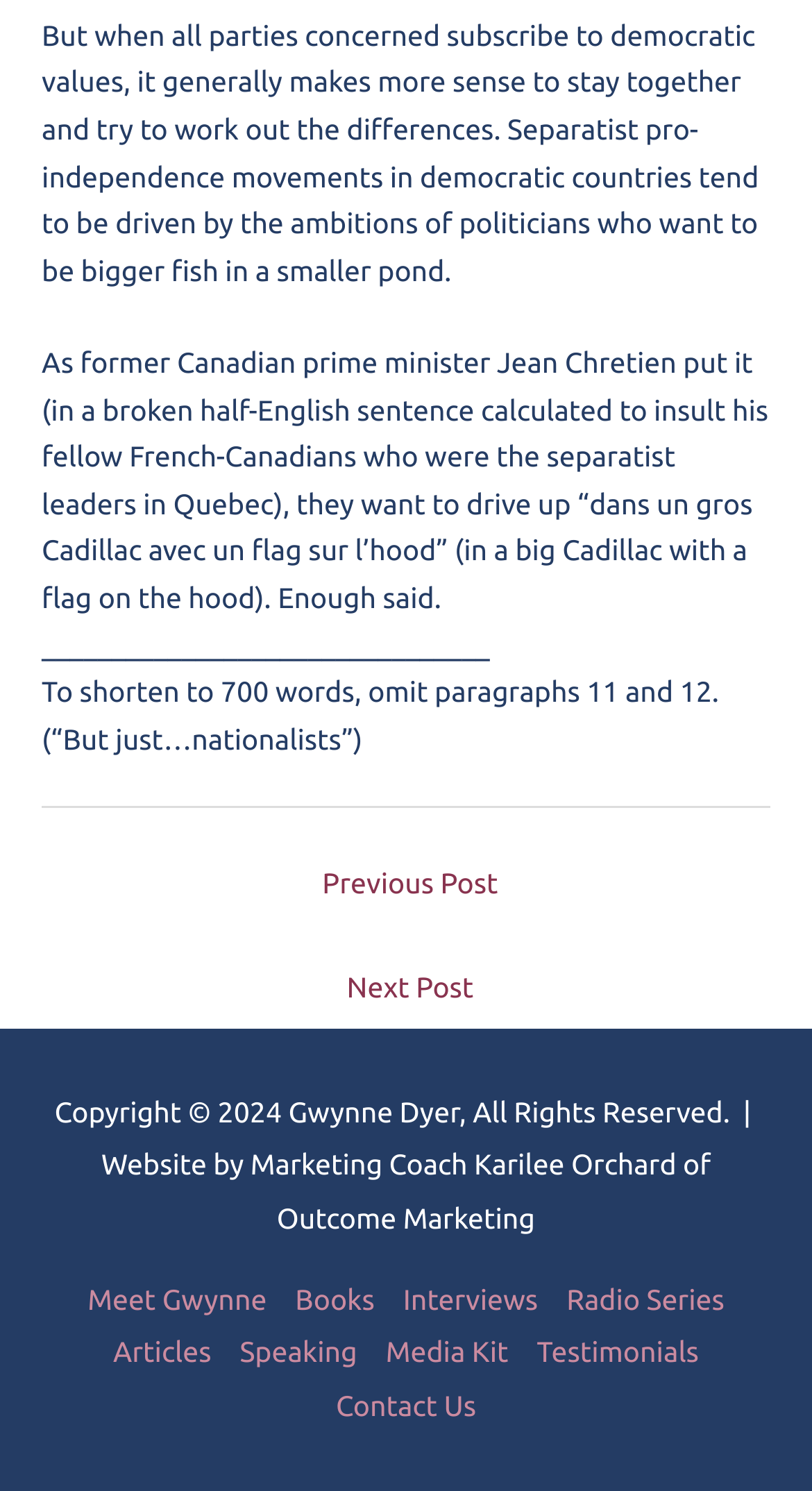How many links are there in the navigation section?
Based on the screenshot, provide your answer in one word or phrase.

2